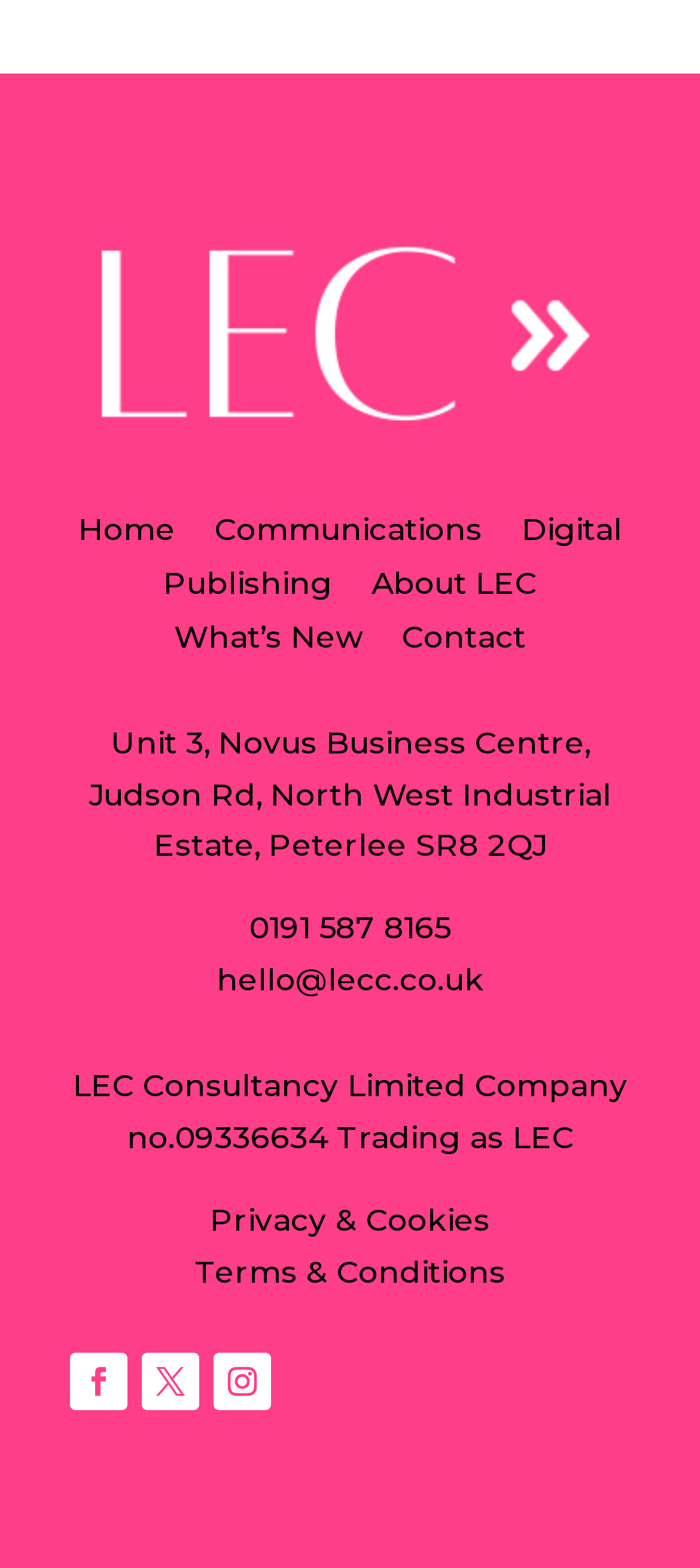What is the address of the company?
Relying on the image, give a concise answer in one word or a brief phrase.

Unit 3, Novus Business Centre, Judson Rd, North West Industrial Estate, Peterlee SR8 2QJ